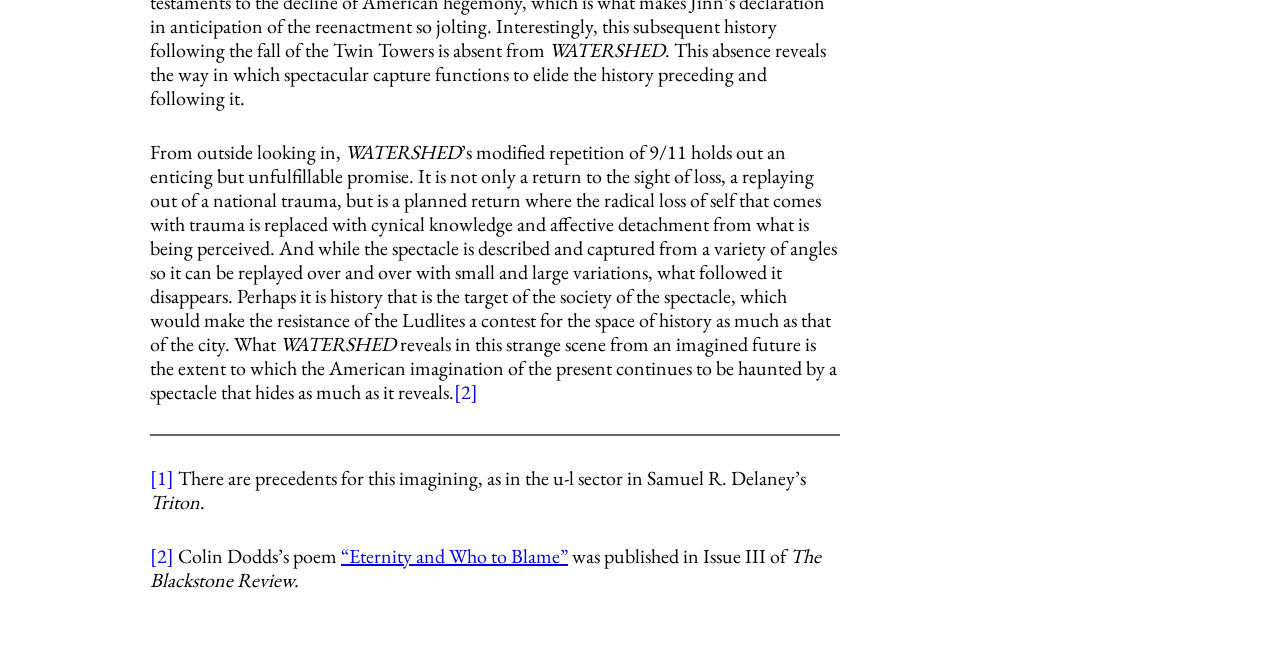Answer the question with a single word or phrase: 
What is the name of the review where the poem was published?

The Blackstone Review